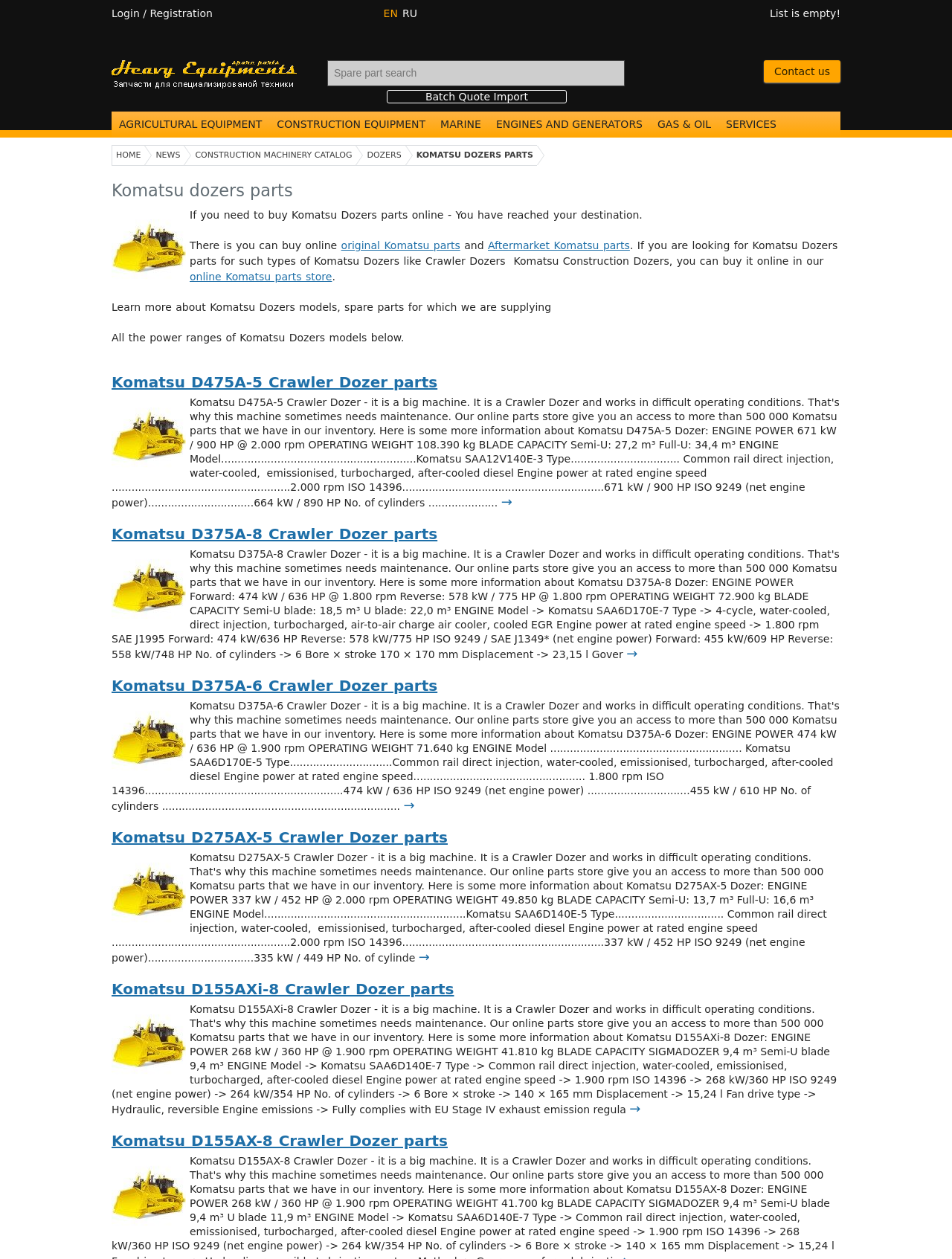What type of equipment is this website focused on?
Answer briefly with a single word or phrase based on the image.

Heavy equipment